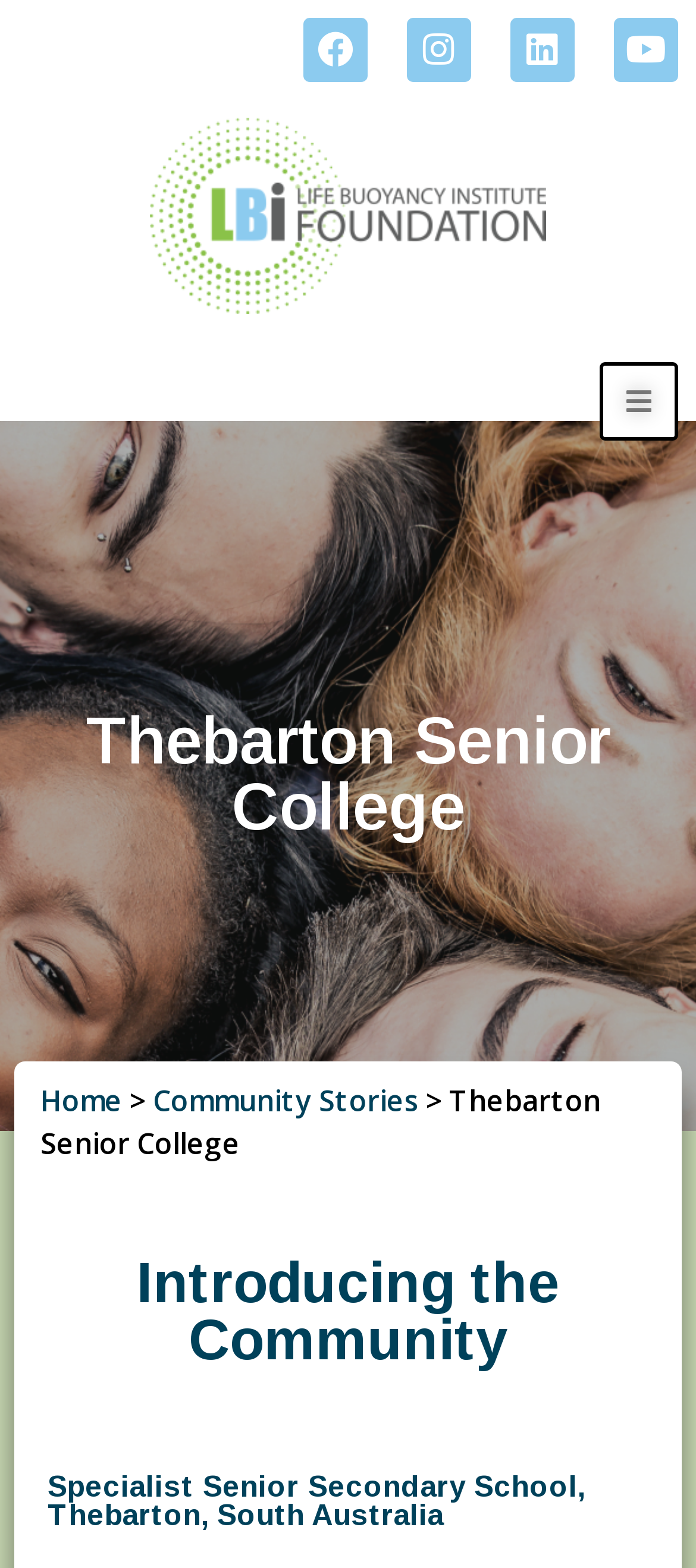Based on the element description parent_node: Home, identify the bounding box coordinates for the UI element. The coordinates should be in the format (top-left x, top-left y, bottom-right x, bottom-right y) and within the 0 to 1 range.

[0.862, 0.23, 0.974, 0.28]